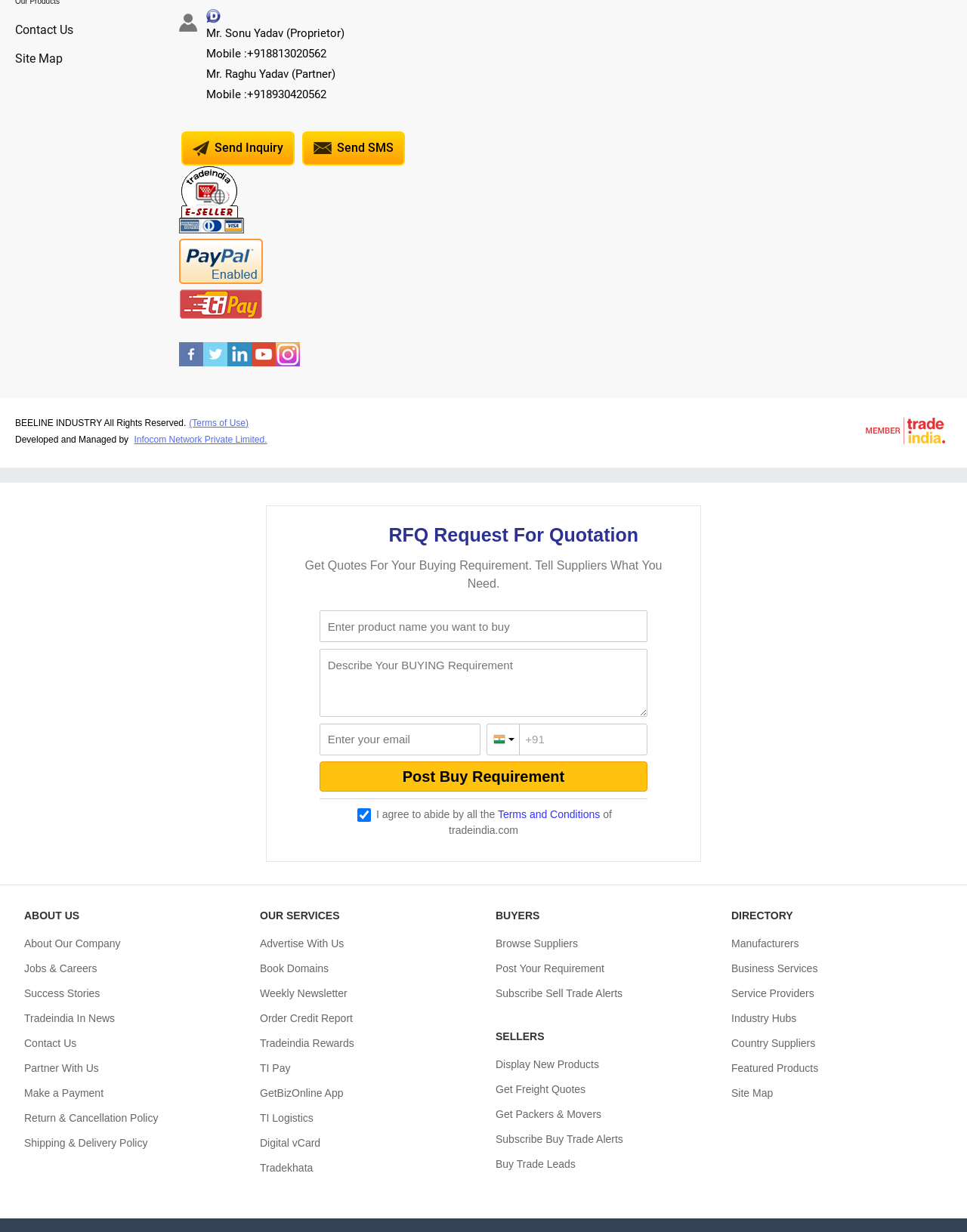What is the purpose of the 'Post Buy Requirement' button? Observe the screenshot and provide a one-word or short phrase answer.

To post a buying requirement